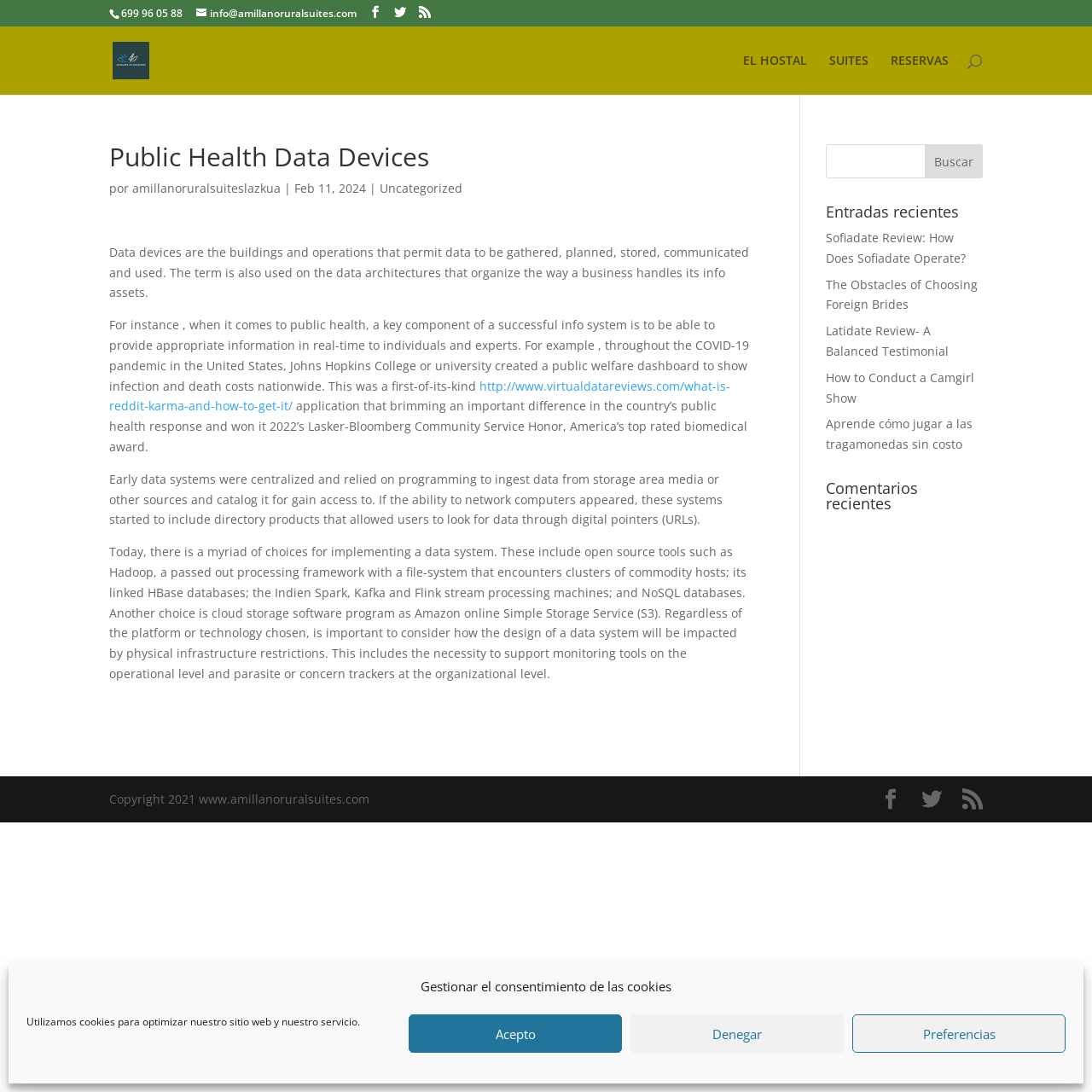Determine the bounding box coordinates for the area you should click to complete the following instruction: "Search in the search box".

[0.756, 0.132, 0.9, 0.163]